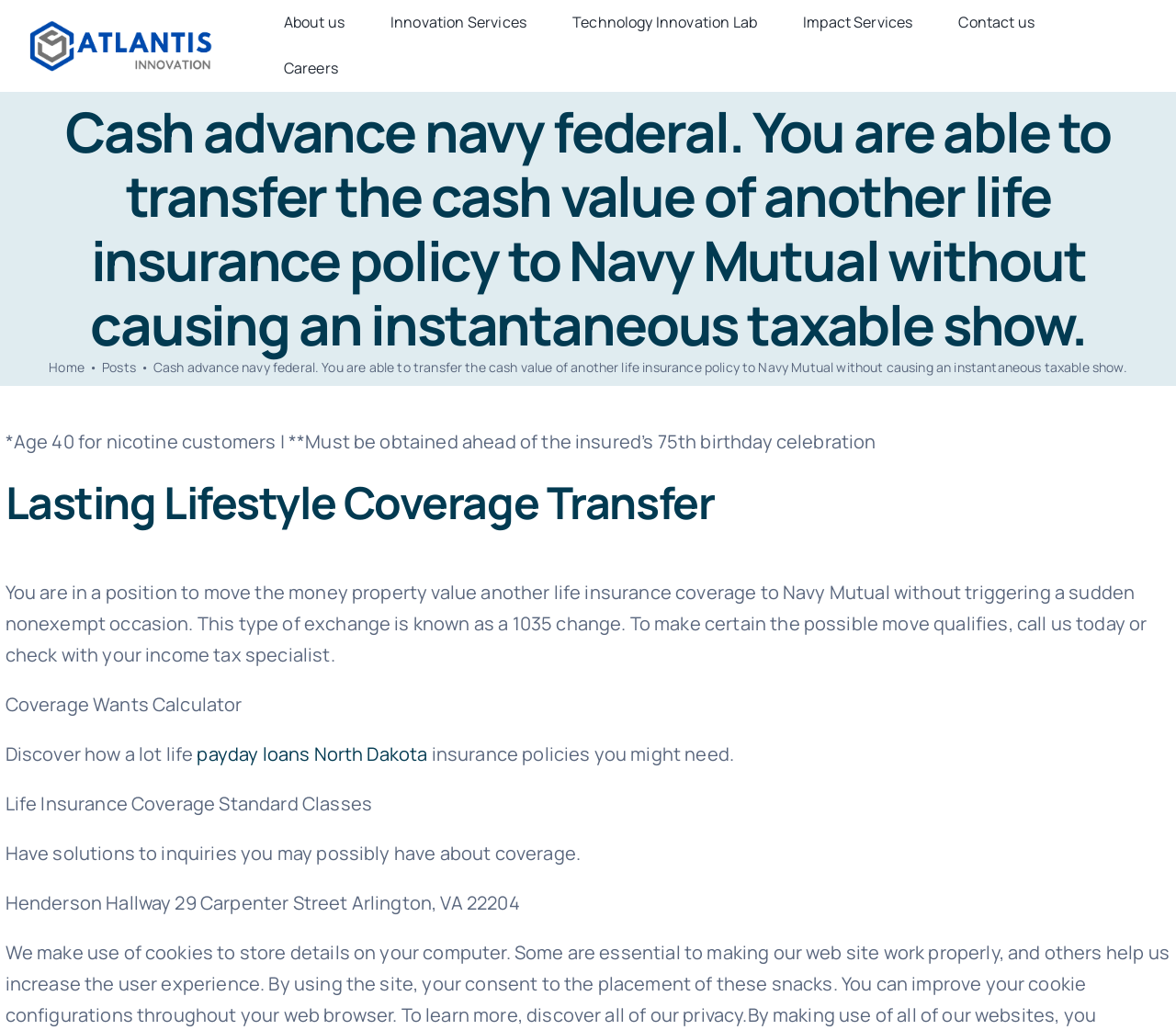What is the company logo?
Answer the question in a detailed and comprehensive manner.

The company logo is located at the top left corner of the webpage, and it is an image with a bounding box of [0.023, 0.017, 0.184, 0.072]. It is also a link with the text 'Atlantis Innovation Logo'.